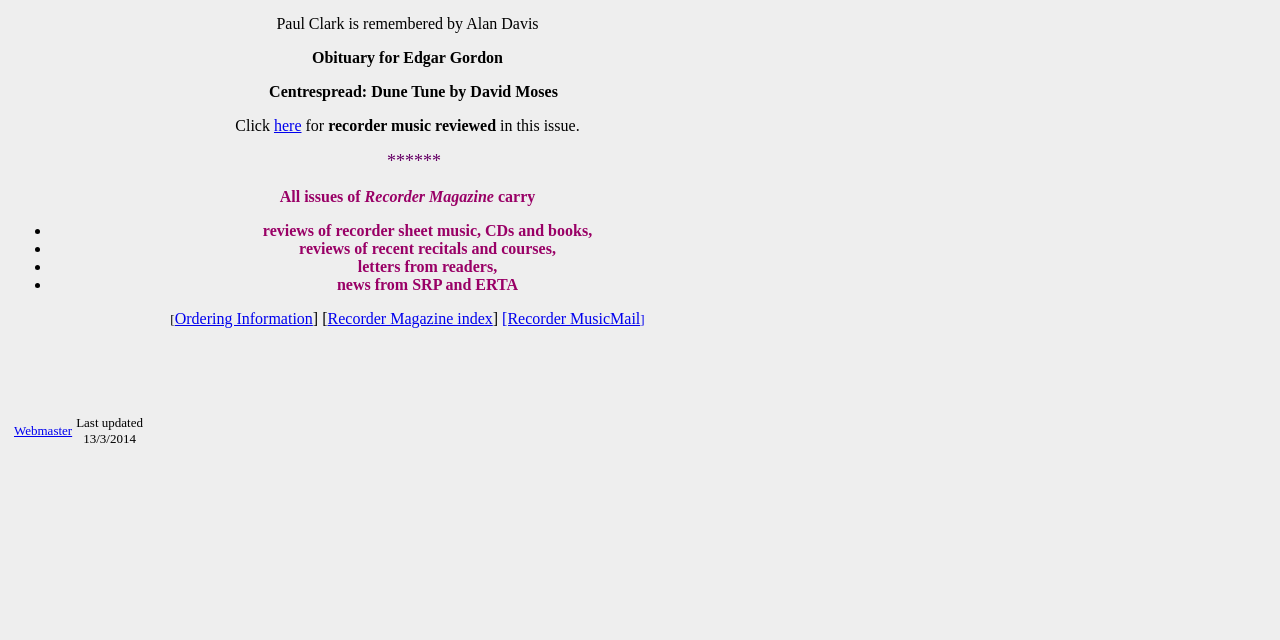Identify the bounding box of the HTML element described as: "Recorder Magazine index".

[0.256, 0.484, 0.385, 0.511]